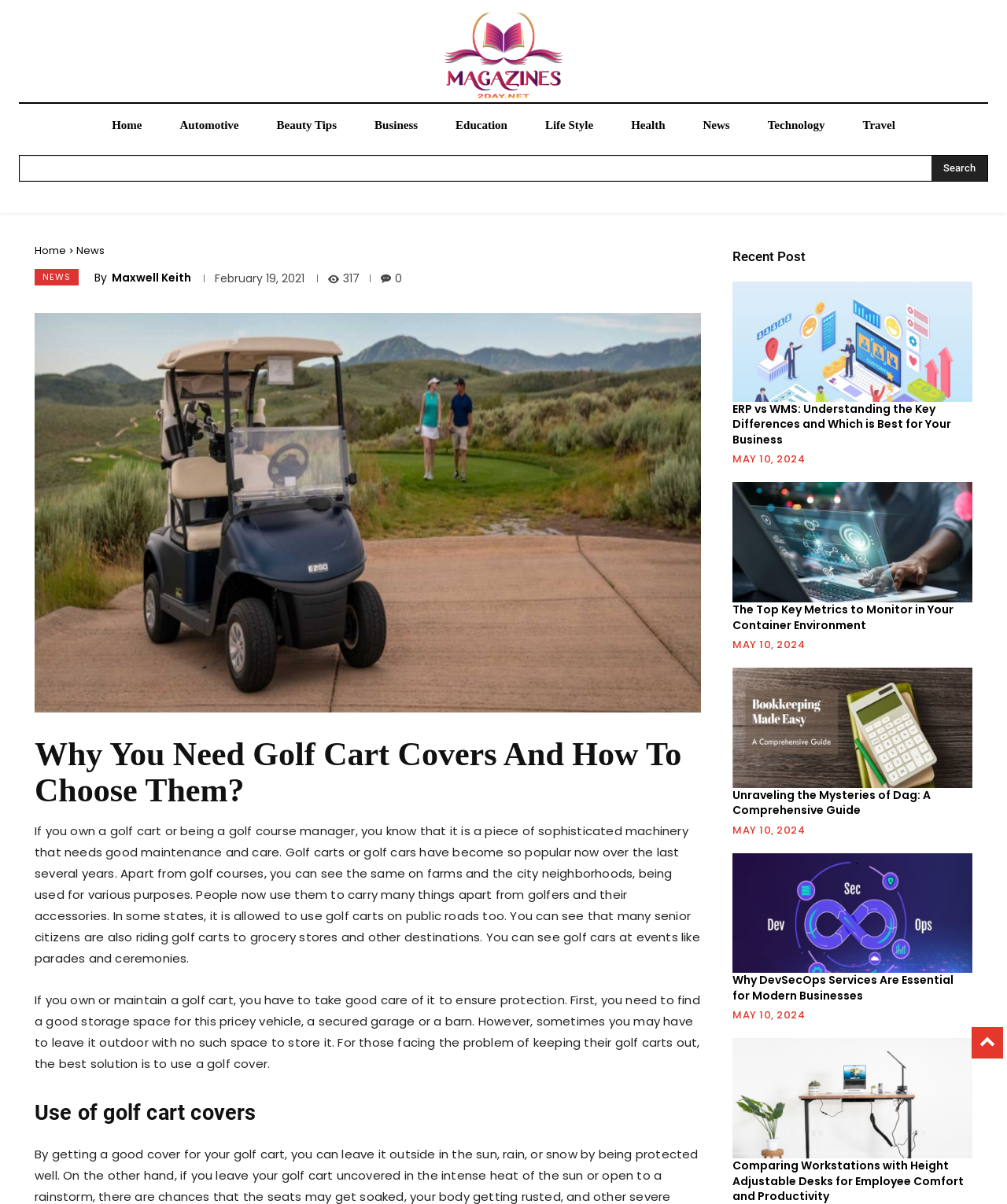How many categories are available in the top menu?
Answer the question with detailed information derived from the image.

I counted the number of links in the top menu, starting from 'Home' to 'Travel', and found 11 categories.